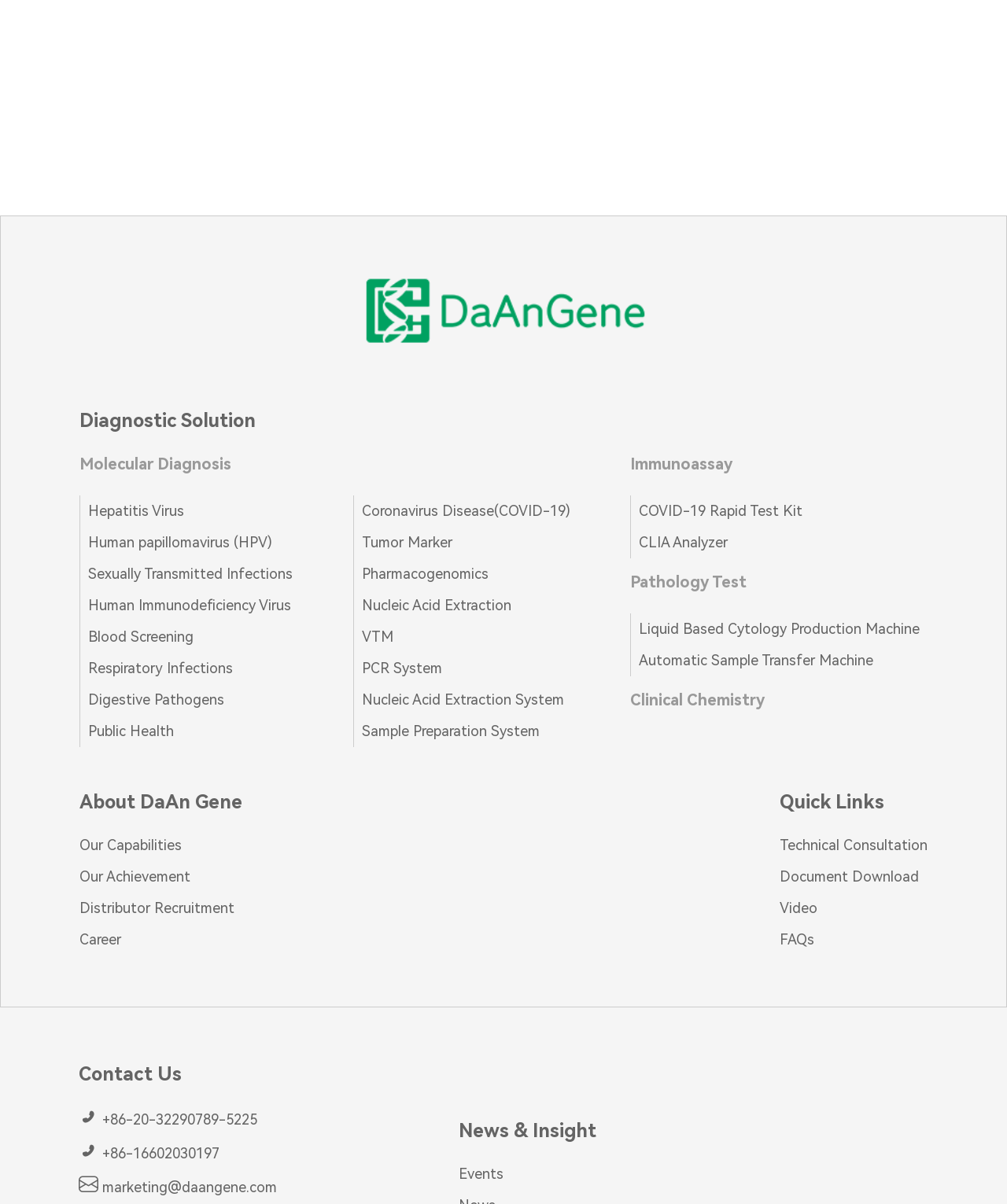Determine the bounding box coordinates in the format (top-left x, top-left y, bottom-right x, bottom-right y). Ensure all values are floating point numbers between 0 and 1. Identify the bounding box of the UI element described by: Automatic Sample Transfer Machine

[0.634, 0.539, 0.913, 0.558]